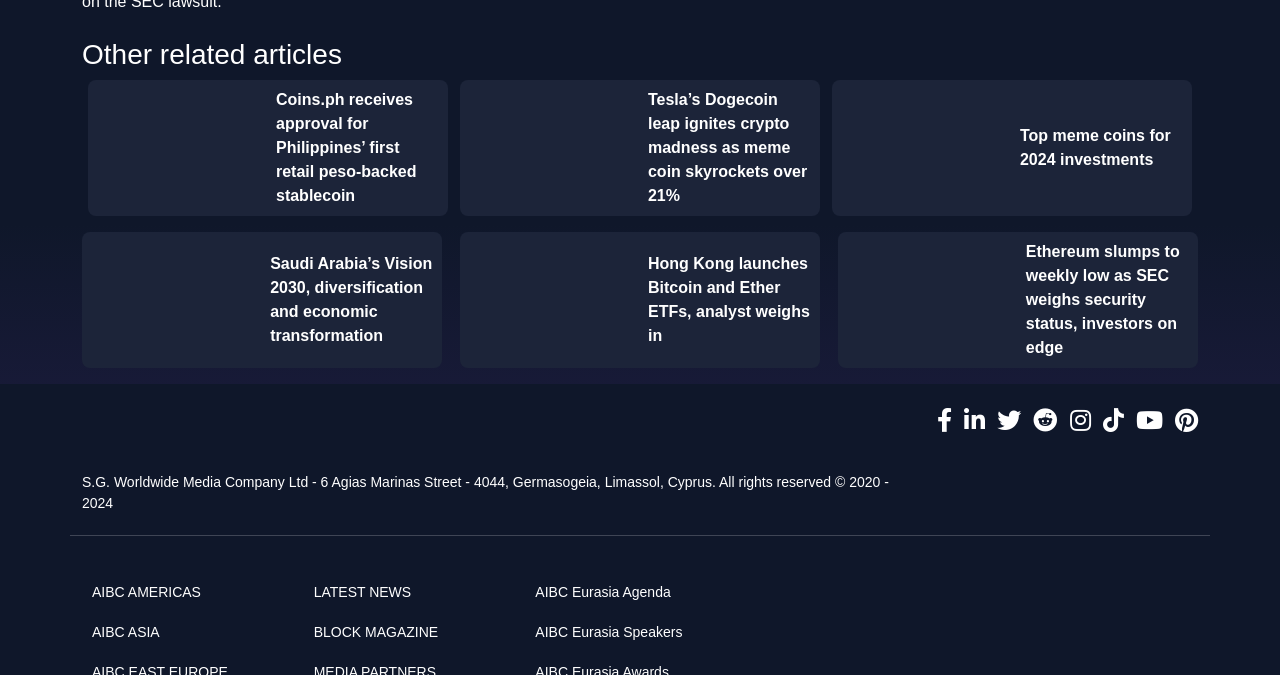How many links are in the third article?
Based on the image, give a one-word or short phrase answer.

2